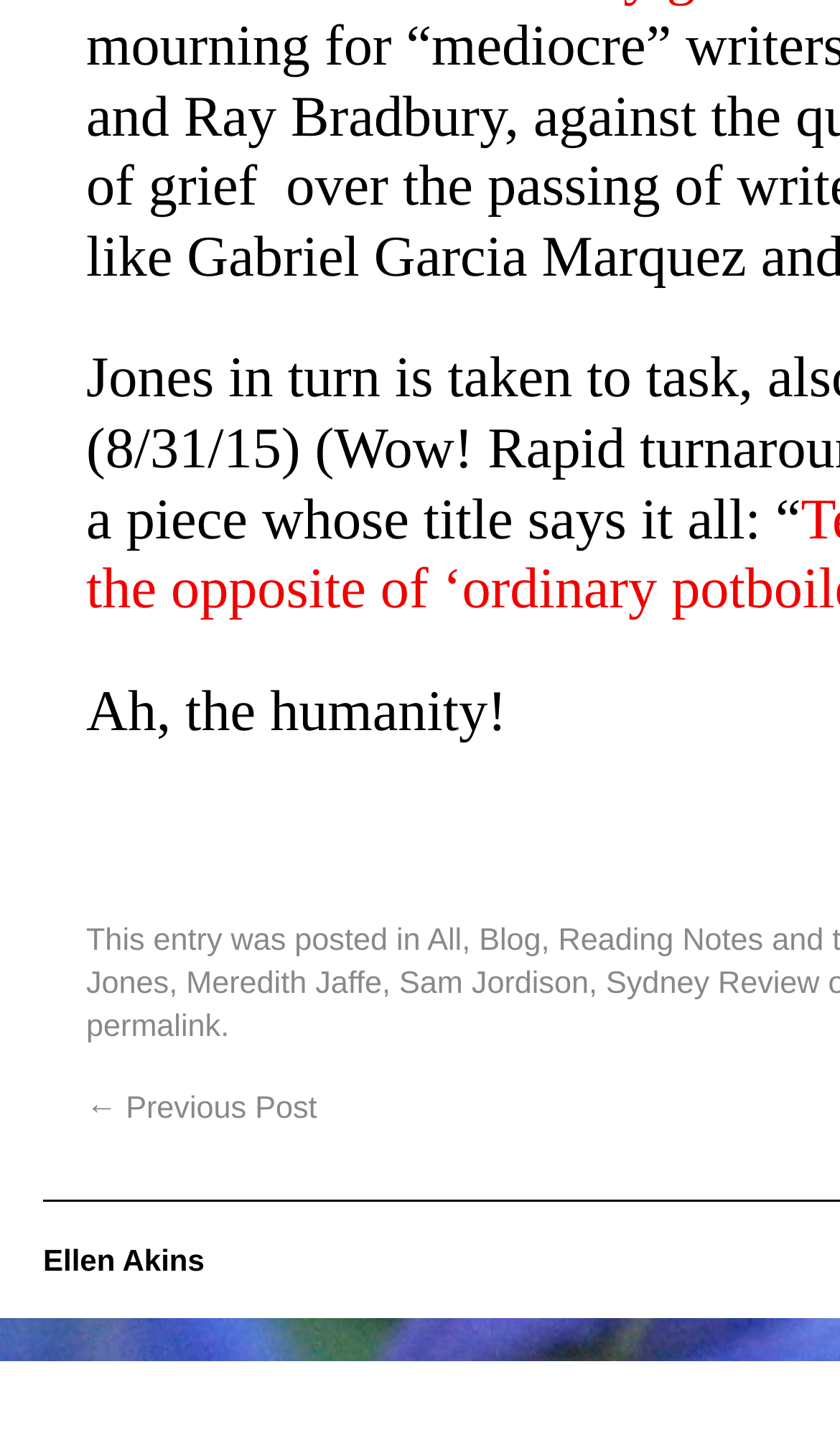Please identify the bounding box coordinates of the element's region that I should click in order to complete the following instruction: "Go to the previous post". The bounding box coordinates consist of four float numbers between 0 and 1, i.e., [left, top, right, bottom].

[0.103, 0.757, 0.377, 0.781]